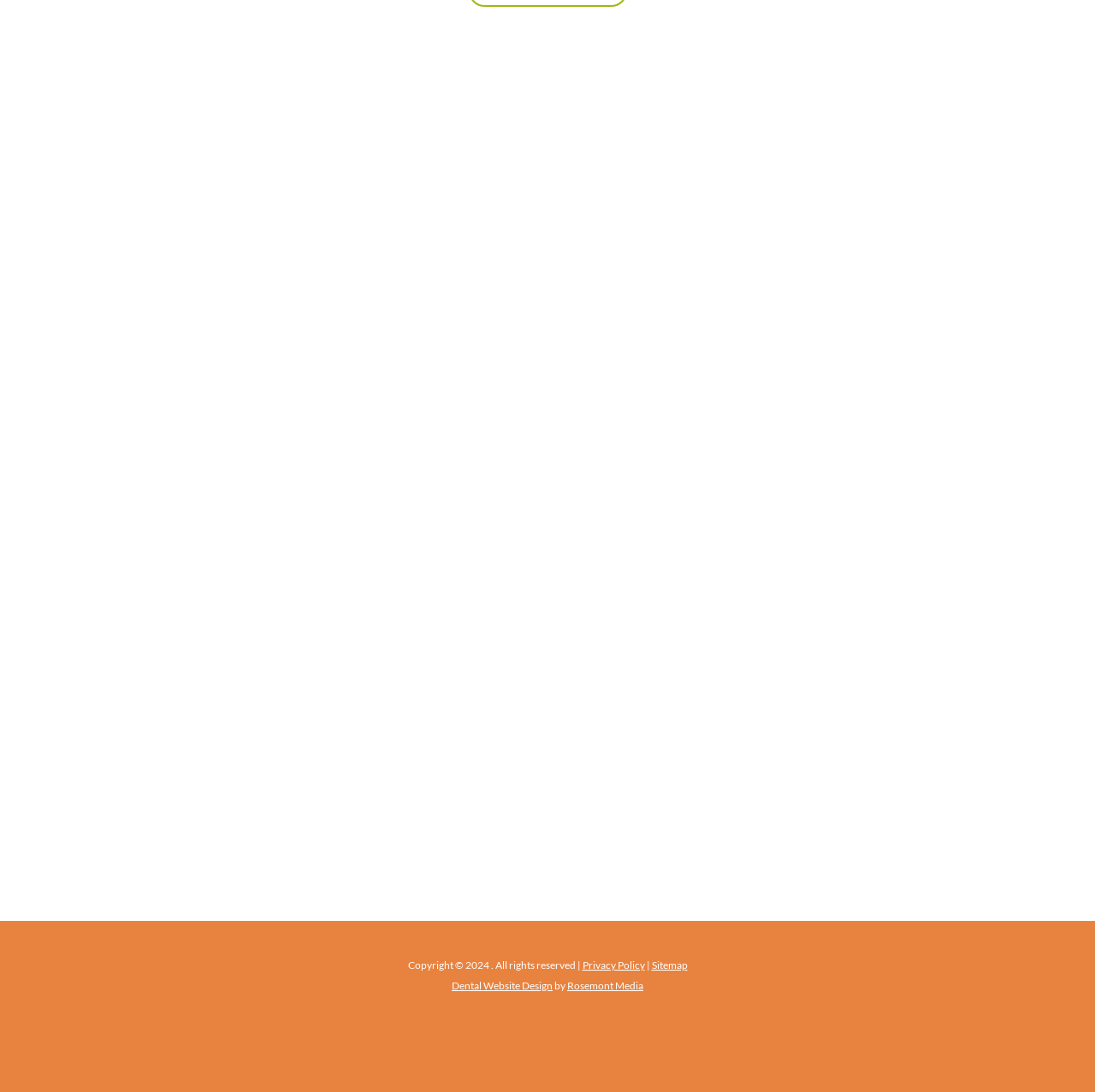What is the name of the dental website design company?
Please provide an in-depth and detailed response to the question.

I found the name of the dental website design company by looking at the link element with ID 199, which contains the company name information.